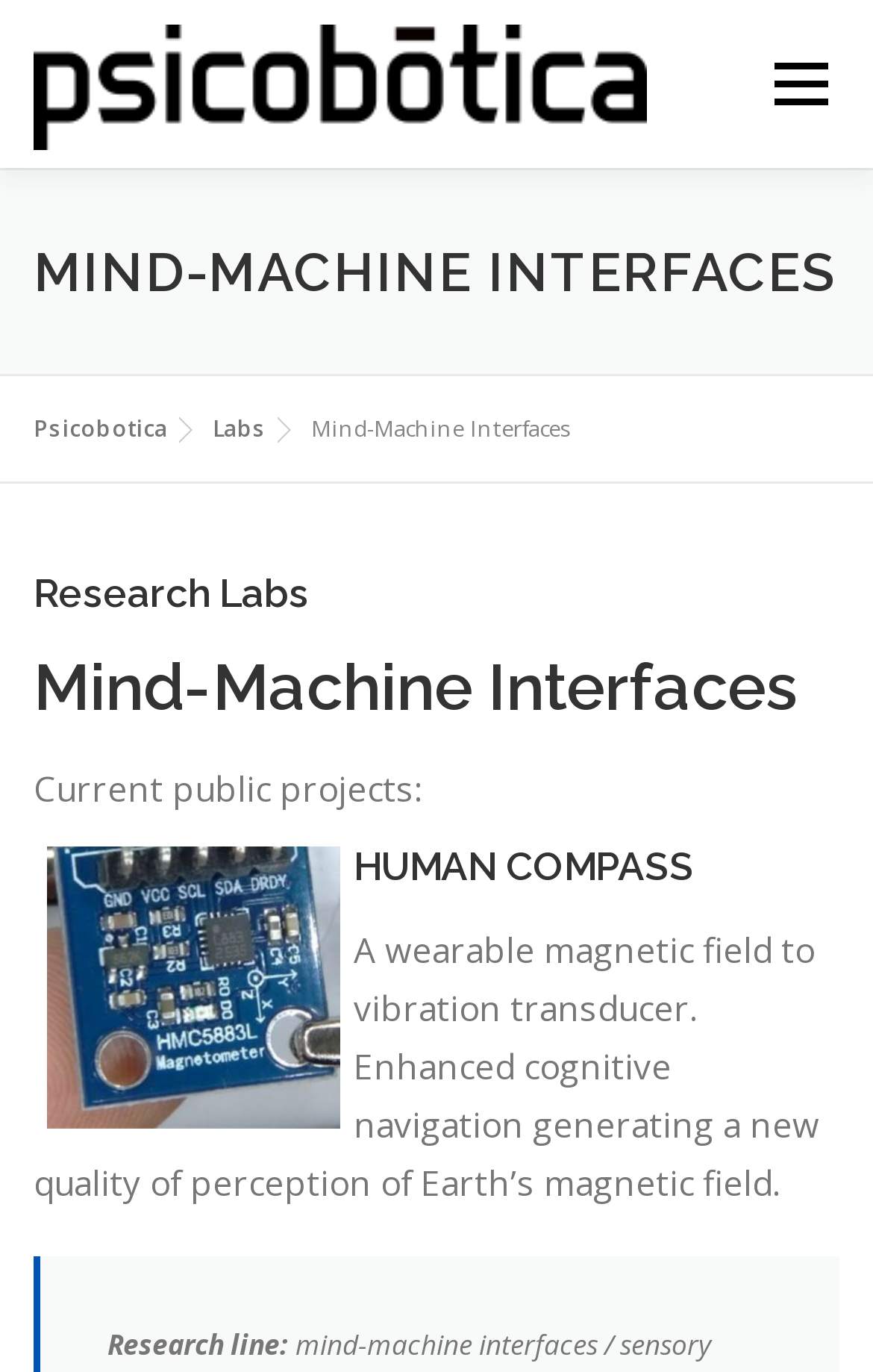What is the current status of the projects?
Please respond to the question with a detailed and informative answer.

The current status of the projects can be found in the section below the menu, where it is written as 'Current public projects:'.